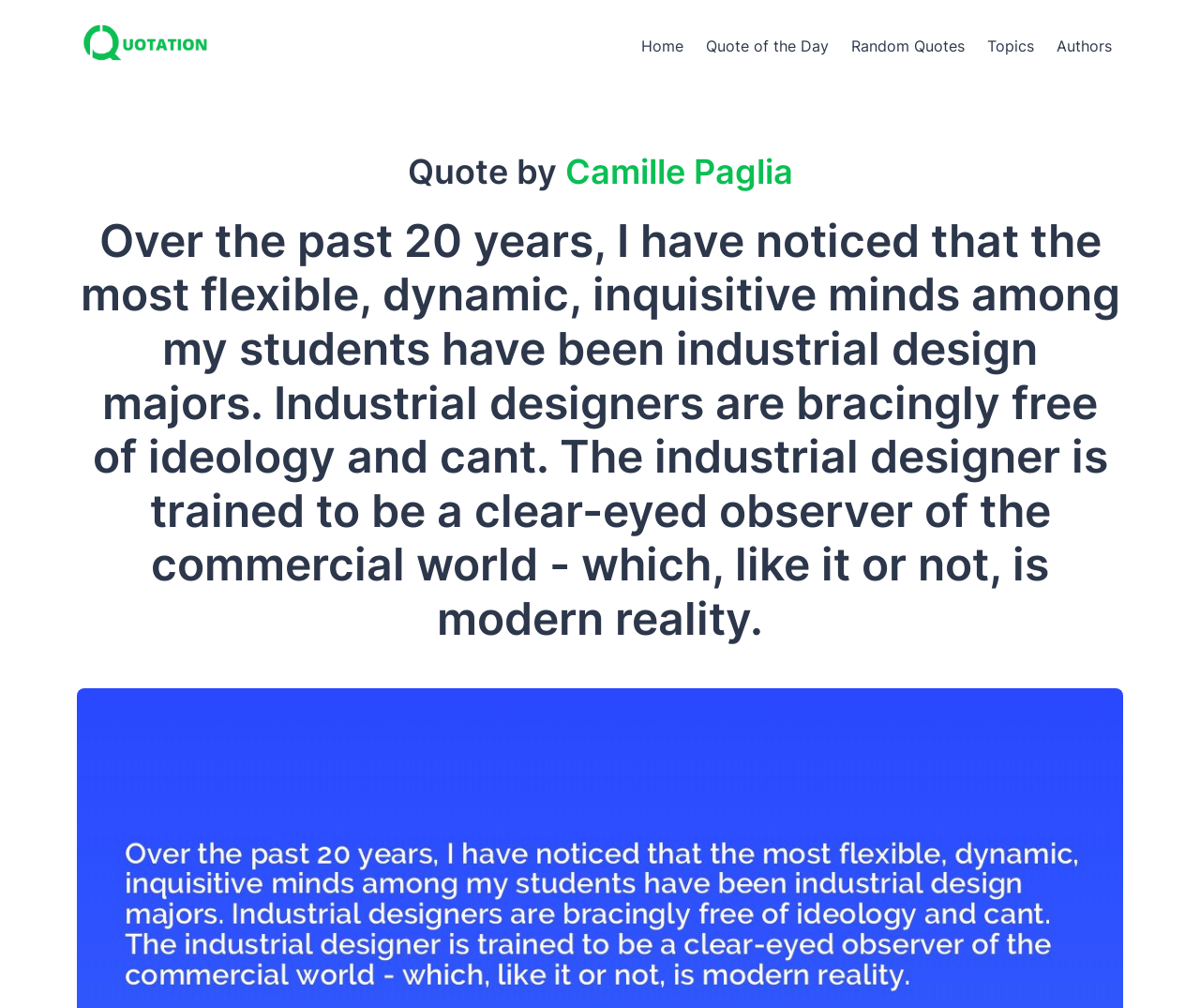Provide a one-word or short-phrase response to the question:
How many headings are present on the webpage?

2